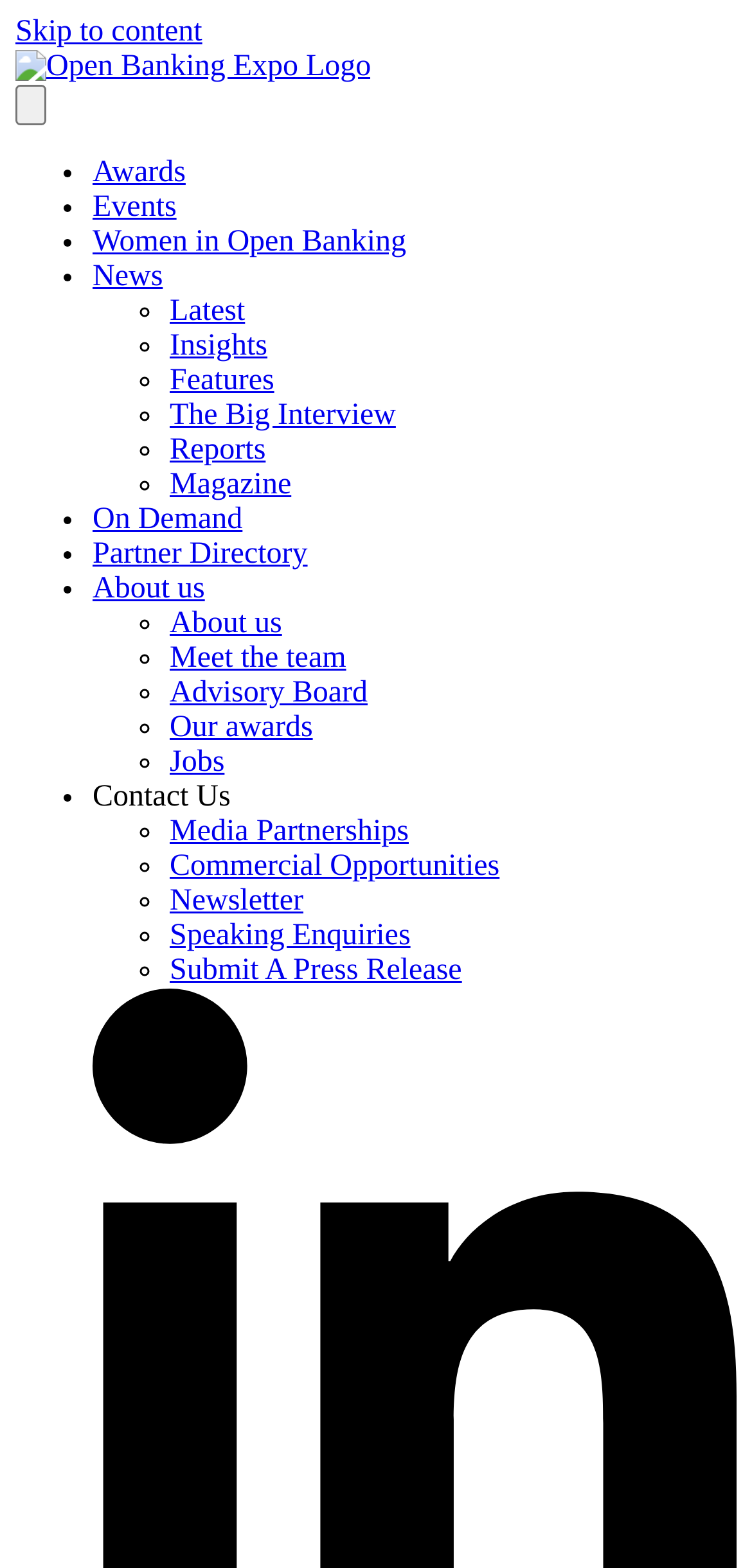Locate the bounding box coordinates of the area you need to click to fulfill this instruction: 'Go to News'. The coordinates must be in the form of four float numbers ranging from 0 to 1: [left, top, right, bottom].

[0.123, 0.166, 0.217, 0.187]